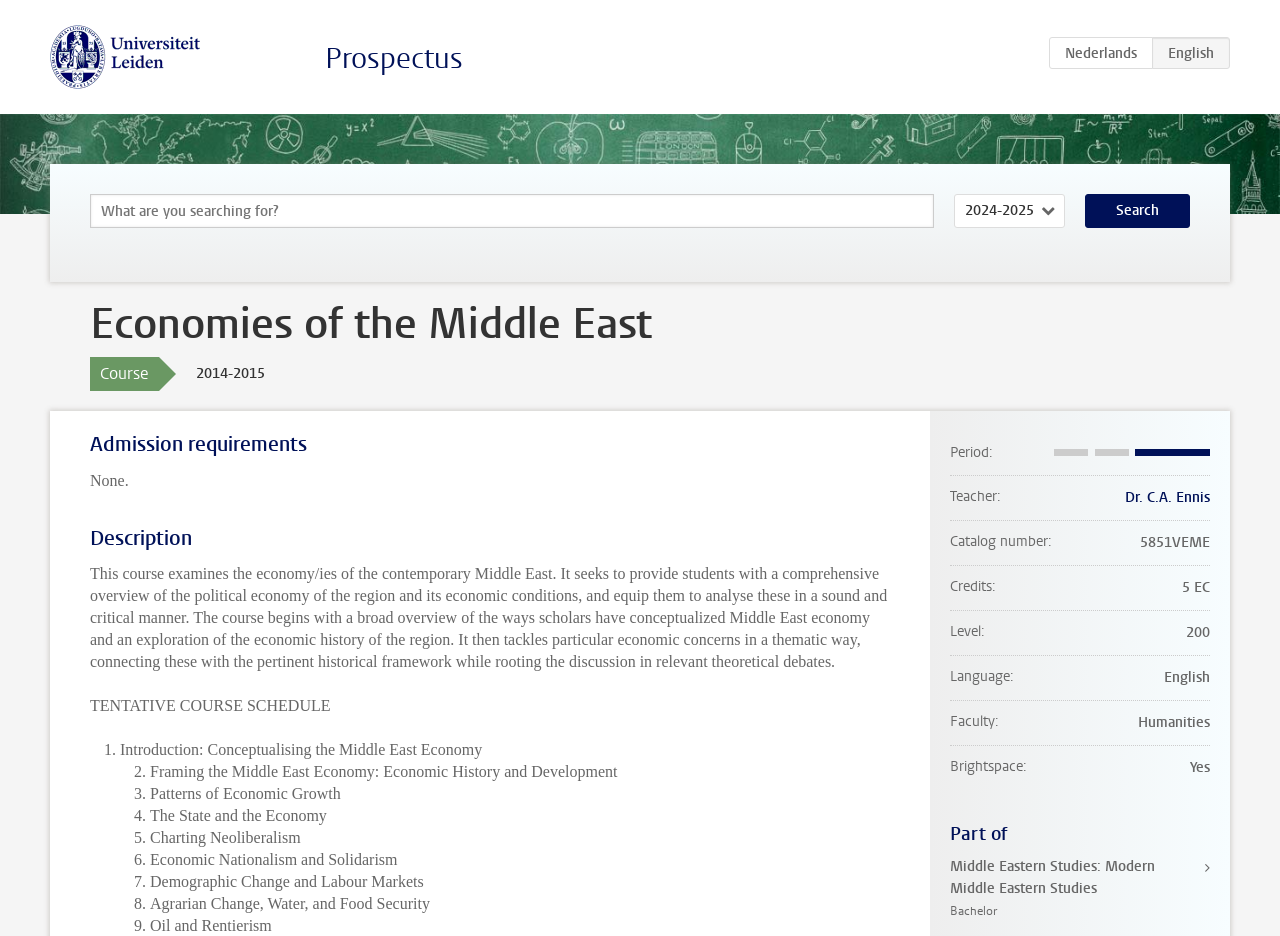With reference to the image, please provide a detailed answer to the following question: What is the name of the course?

The course name is obtained from the heading element 'Economies of the Middle East' which is a child of the article element.